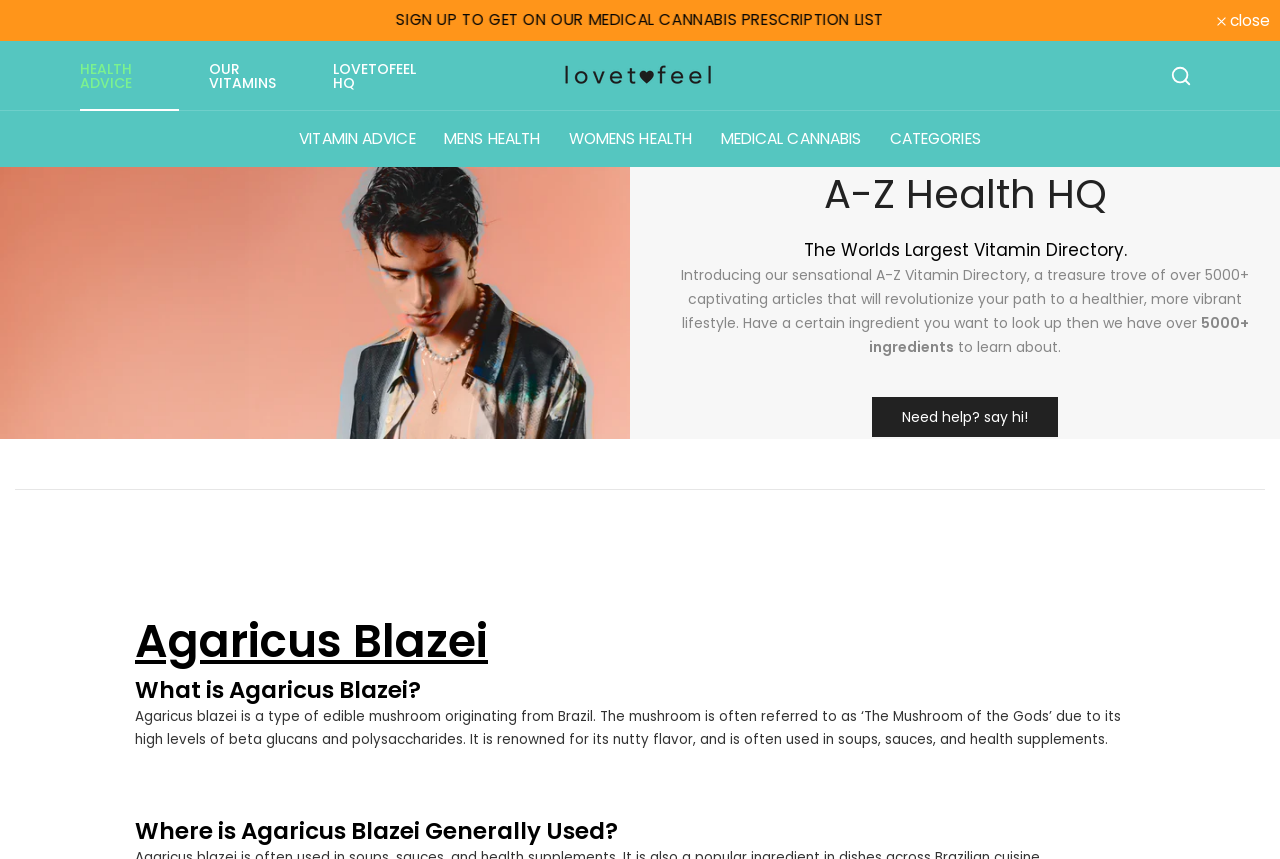Respond with a single word or short phrase to the following question: 
Where is Agaricus Blazei from?

Brazil